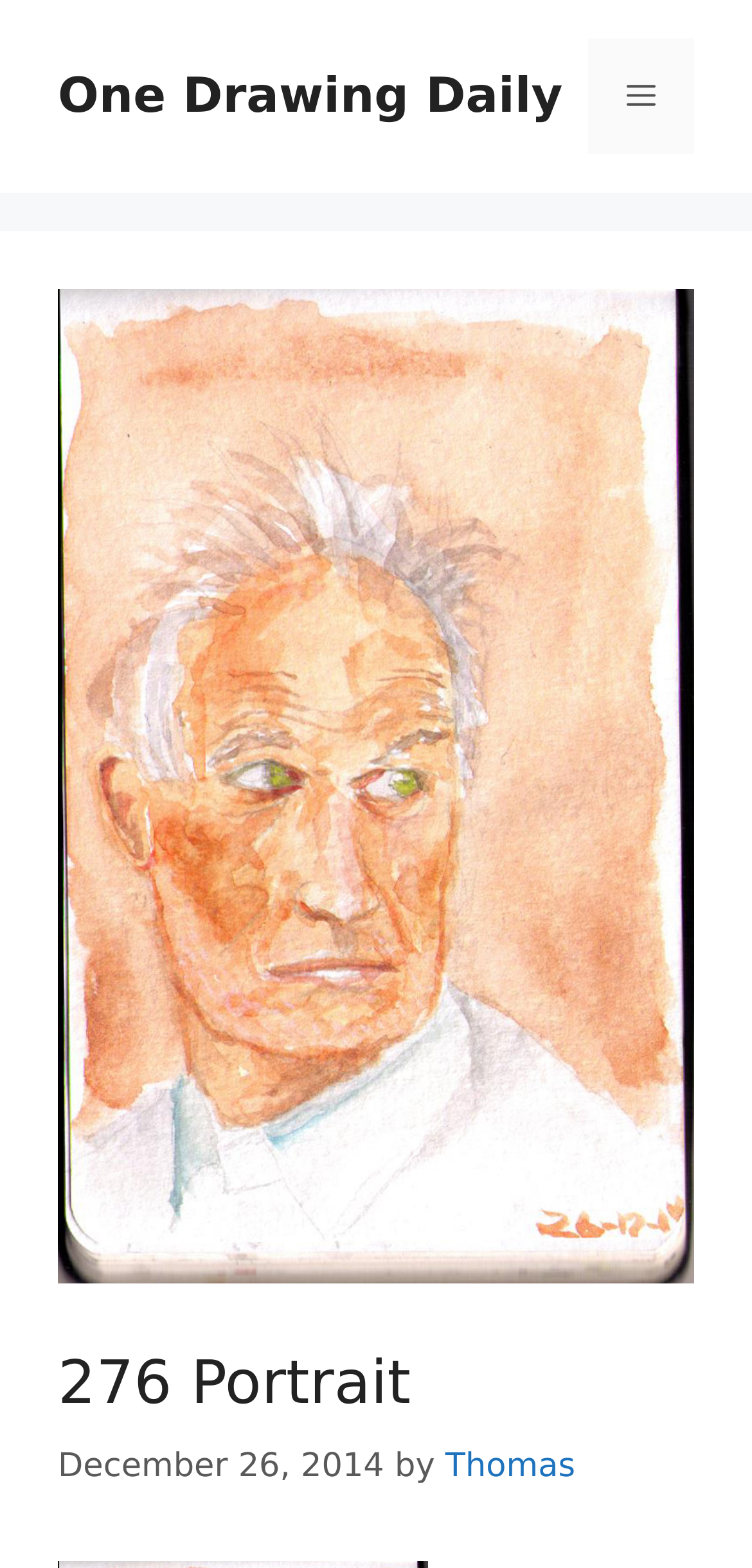Generate a comprehensive description of the webpage.

The webpage is titled "276 Portrait – One Drawing Daily" and features a banner at the top with the site's name. Below the banner, there is a navigation menu on the right side, which is currently collapsed and can be expanded by clicking the "Menu" button. 

On the left side, there is a link to the website's main page, labeled "One Drawing Daily". 

The main content of the webpage is divided into a header section and a body section. The header section contains a heading titled "276 Portrait" and a timestamp indicating that the content was posted on "December 26, 2014". The timestamp is accompanied by the author's name, "Thomas", which is a clickable link.

There are no images on the page.